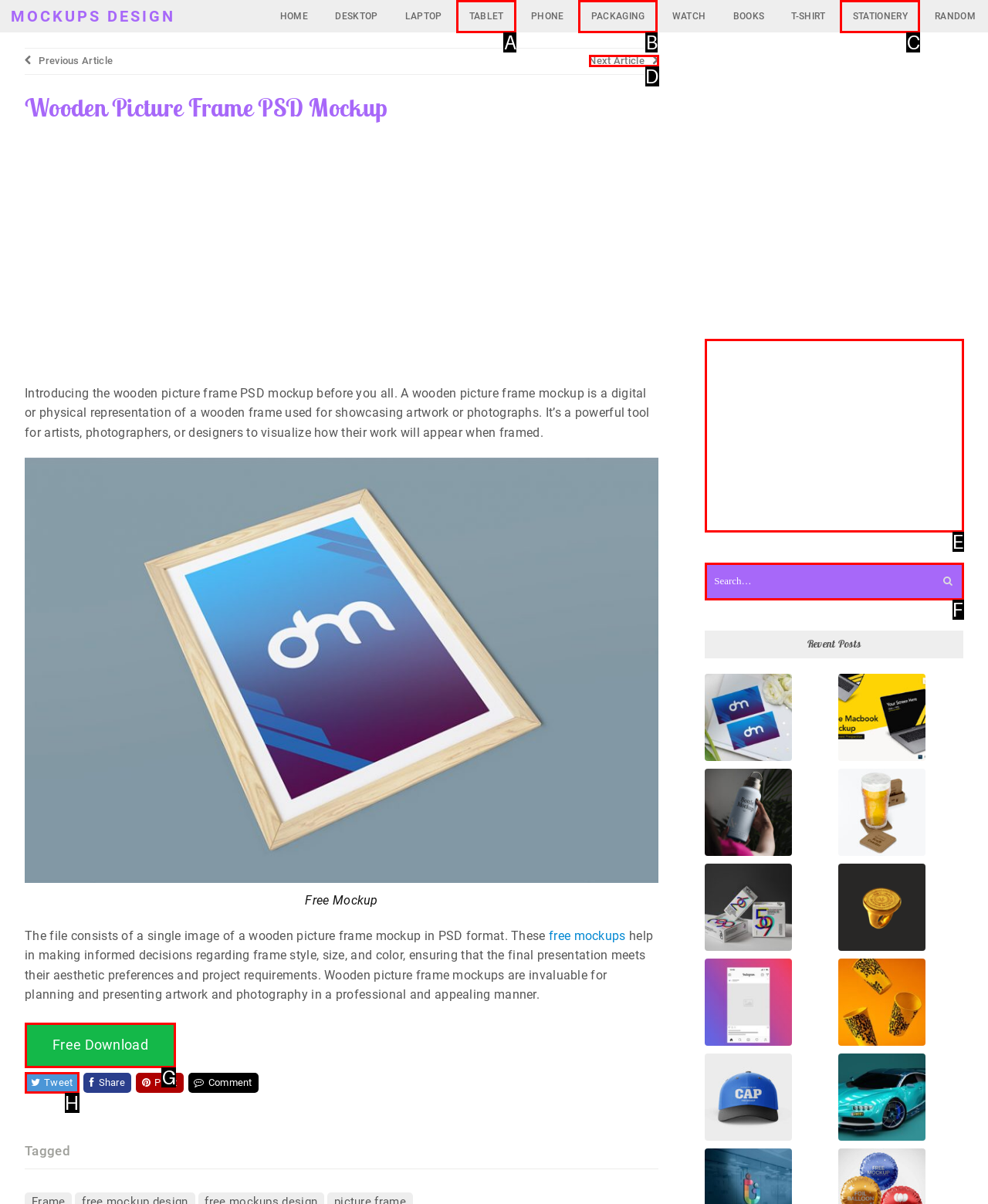Which UI element's letter should be clicked to achieve the task: Share the post on Twitter
Provide the letter of the correct choice directly.

H